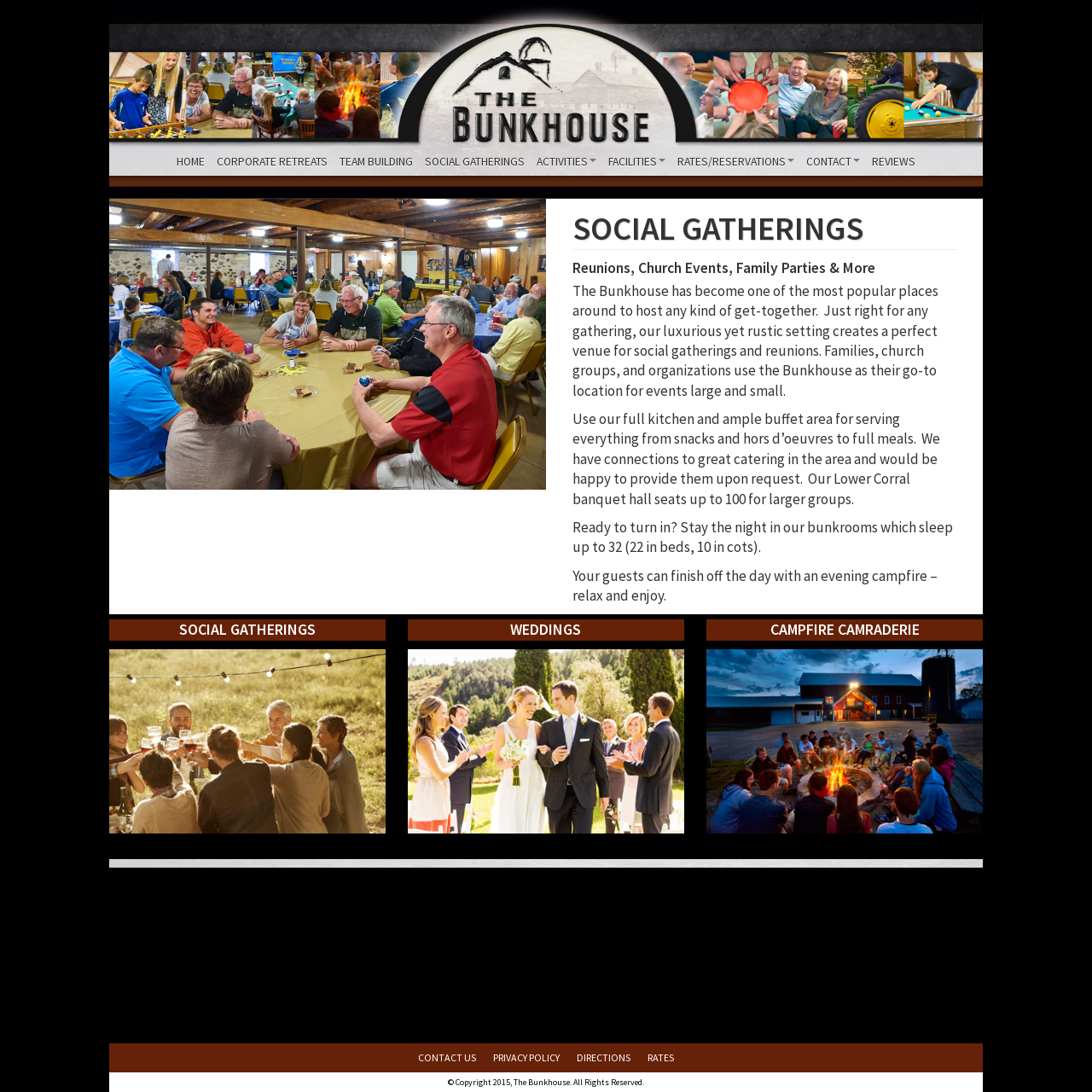Based on the element description Rates/Reservations, identify the bounding box coordinates for the UI element. The coordinates should be in the format (top-left x, top-left y, bottom-right x, bottom-right y) and within the 0 to 1 range.

[0.615, 0.135, 0.733, 0.161]